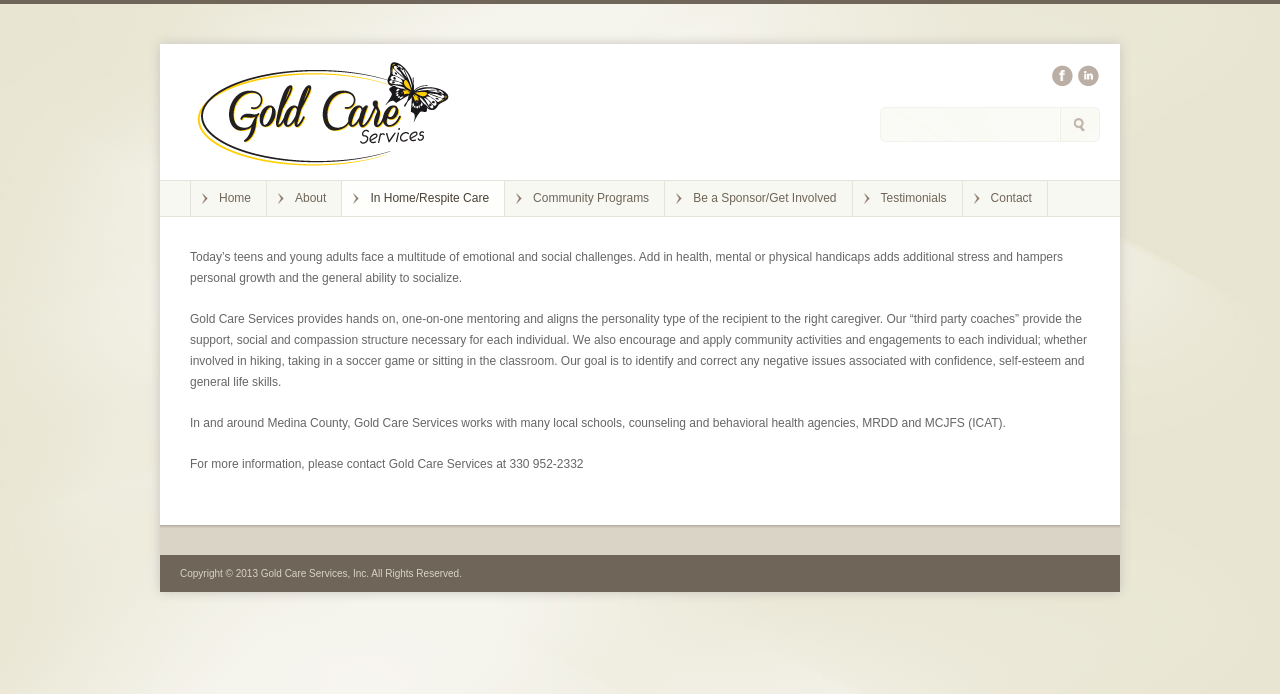Using the element description: "About", determine the bounding box coordinates. The coordinates should be in the format [left, top, right, bottom], with values between 0 and 1.

[0.209, 0.261, 0.267, 0.311]